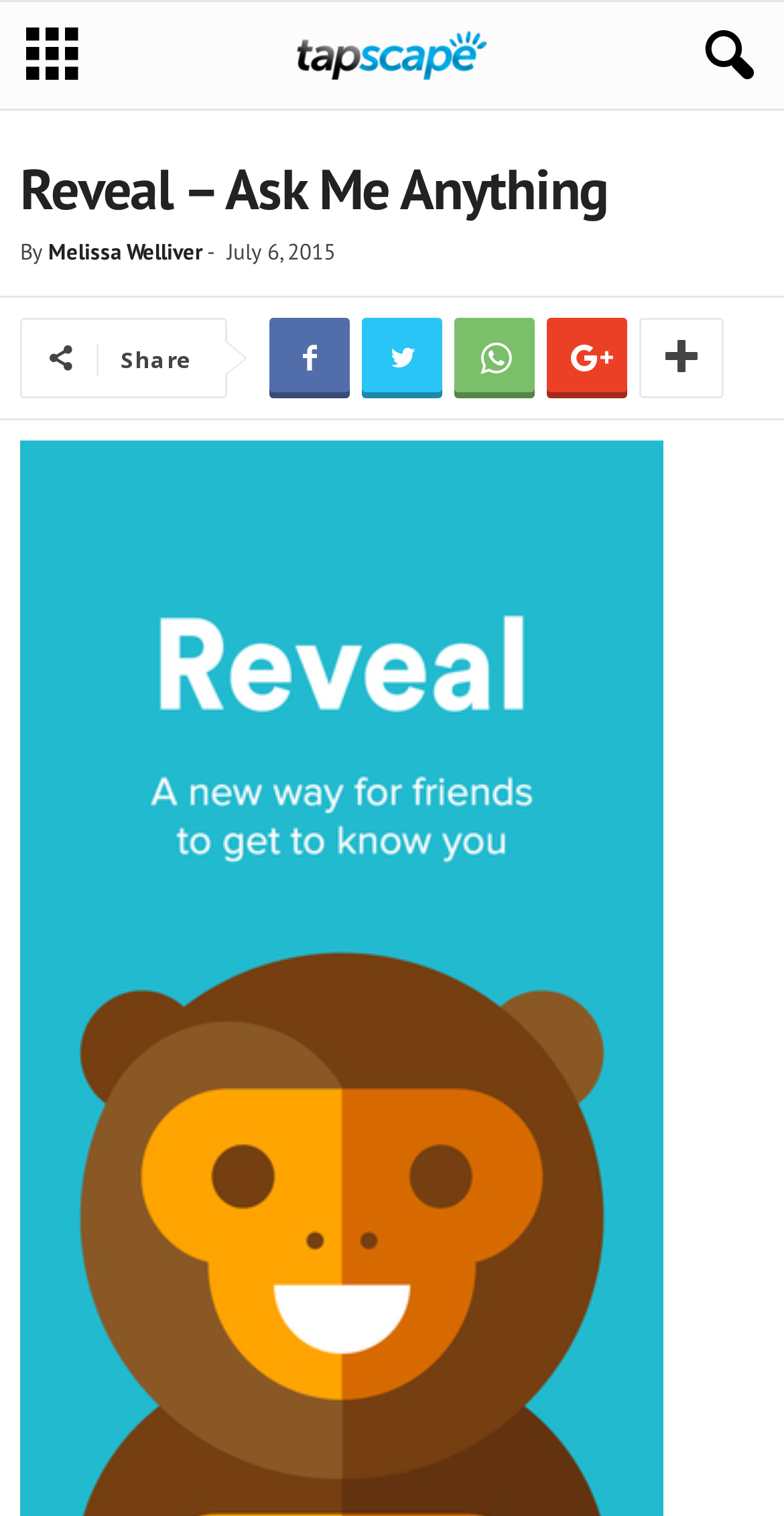Using the information shown in the image, answer the question with as much detail as possible: What is the logo of the website?

I found the logo by looking at the top-left corner of the webpage, where it displays the Tapscape Logo.